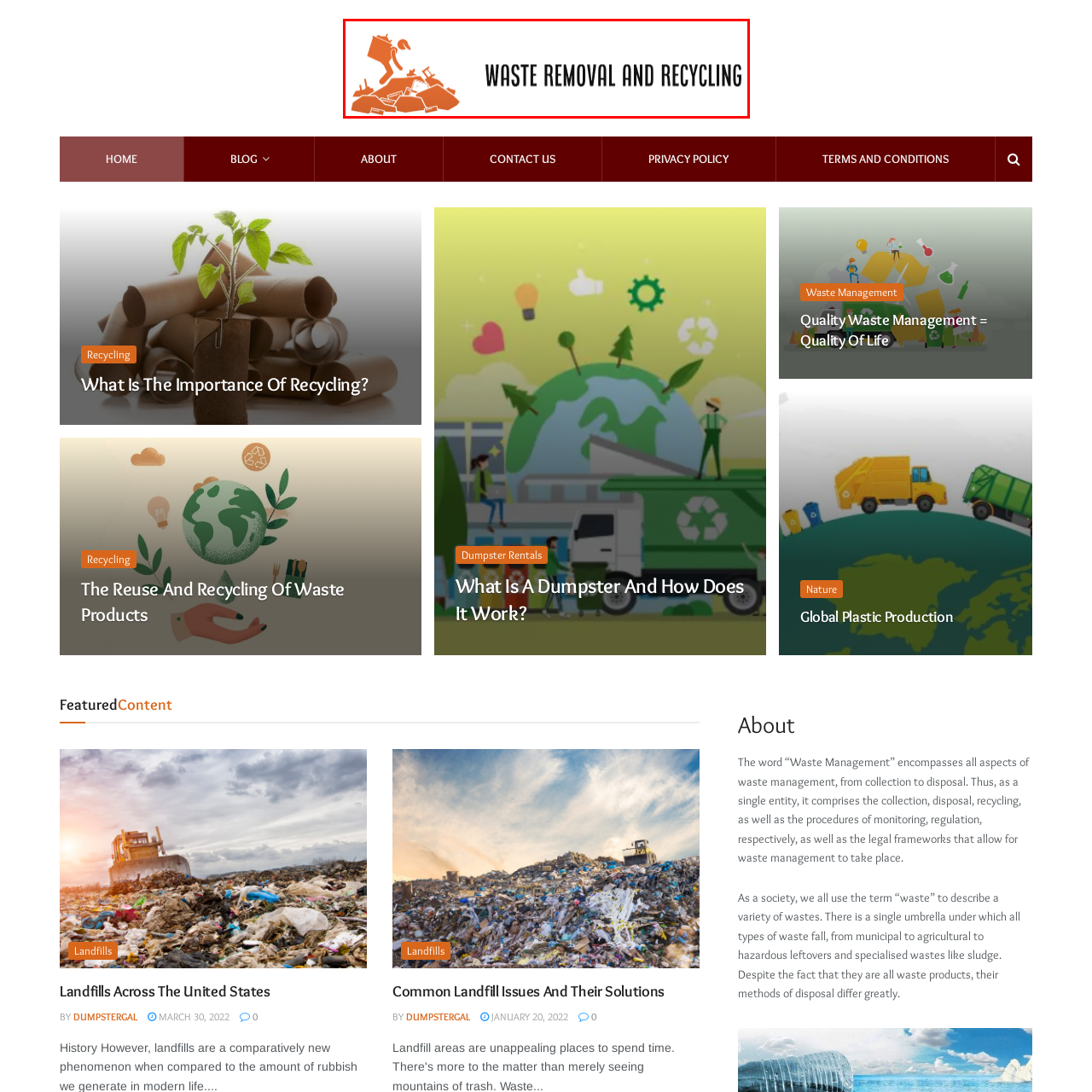Create a detailed narrative of the image inside the red-lined box.

The image represents a title for the section "Waste Removal and Recycling," highlighting the importance of effective waste management practices. It features a visually striking design that includes an illustration of waste materials, symbolizing the challenge of recycling and waste removal. The bold, modern typography emphasizes the critical theme of environmental responsibility and the collective effort needed to clean up and maintain our planet. This image effectively encapsulates the essence of waste management, urging viewers to consider their role in recycling and the responsible disposal of waste.